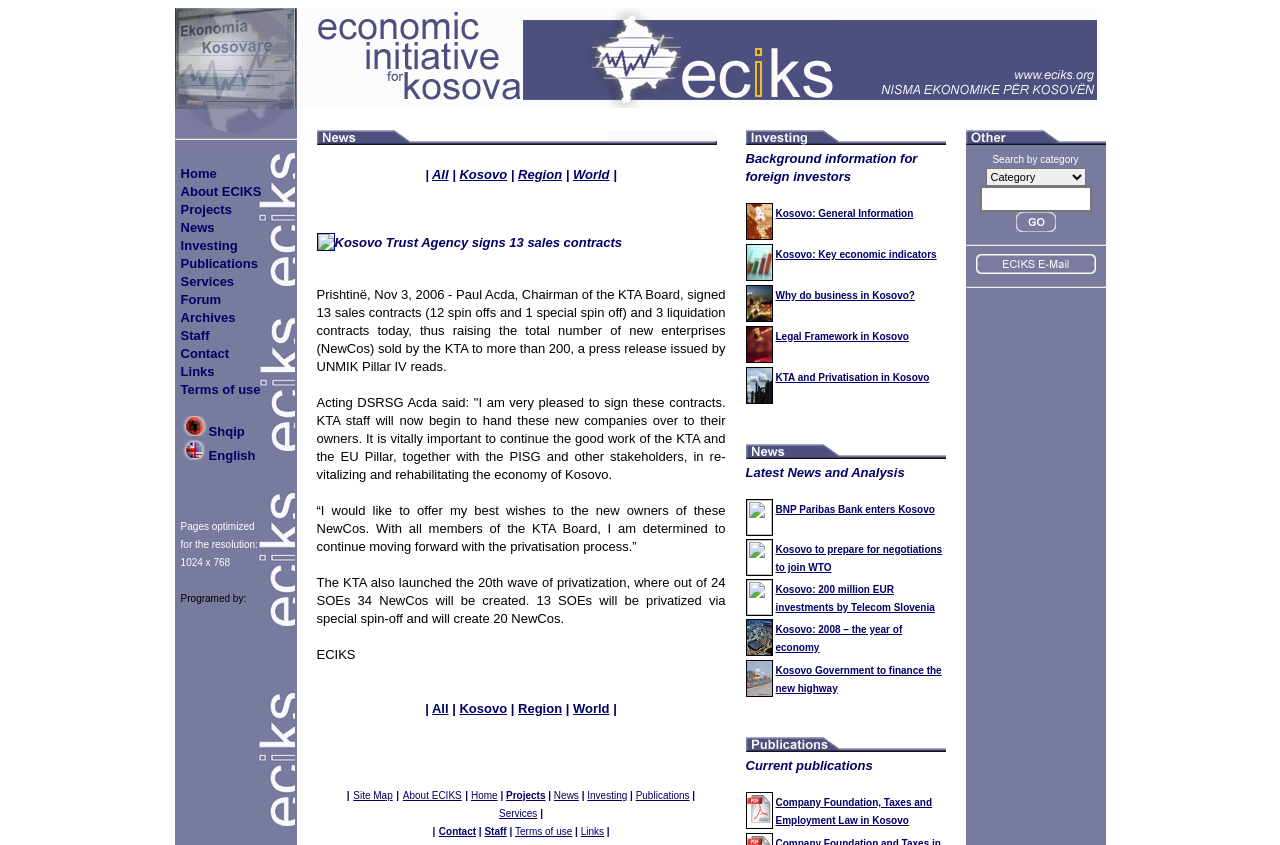Find the bounding box coordinates for the HTML element described as: "About ECIKS". The coordinates should consist of four float values between 0 and 1, i.e., [left, top, right, bottom].

[0.141, 0.218, 0.204, 0.236]